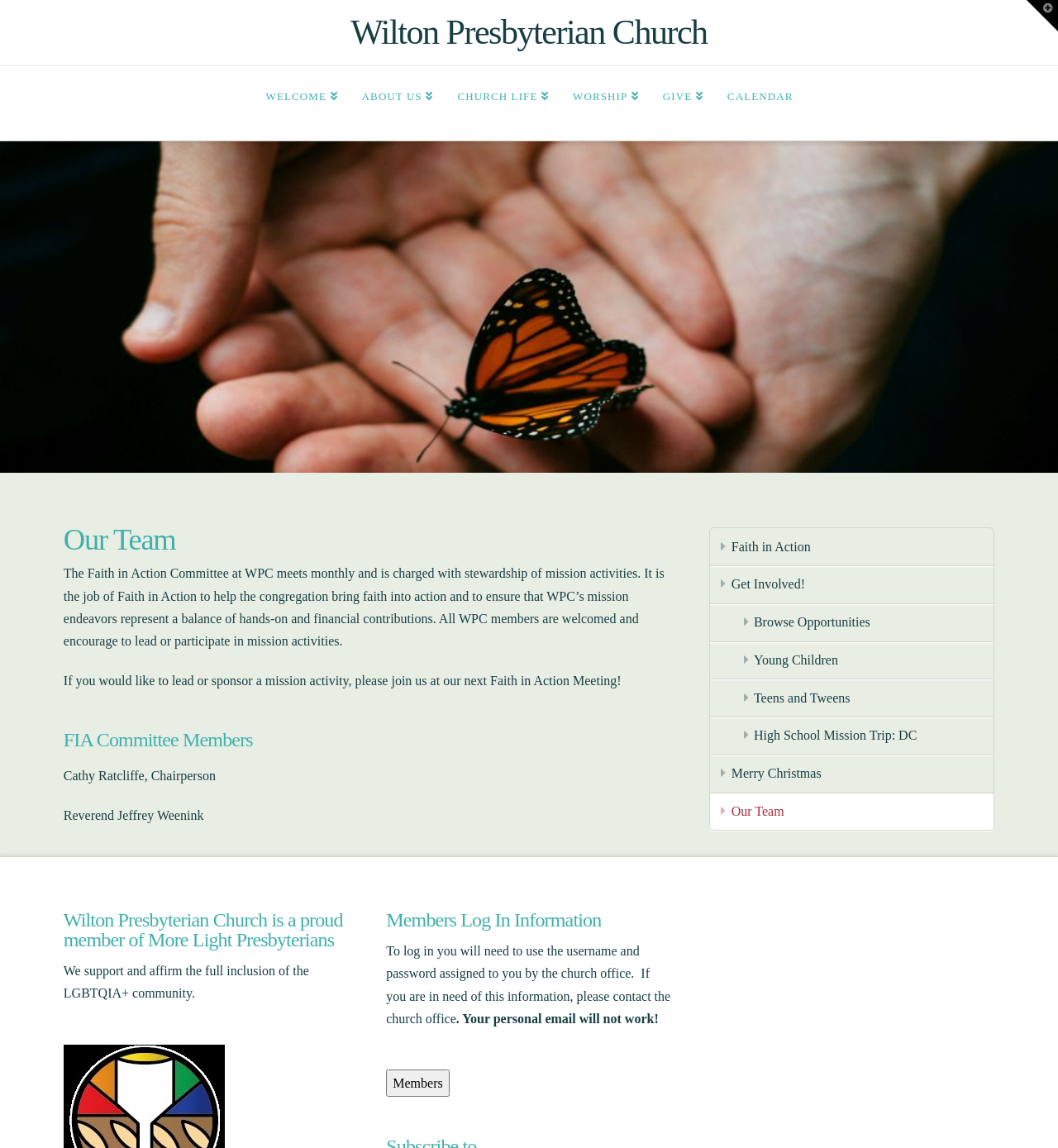Provide the bounding box coordinates for the area that should be clicked to complete the instruction: "Log in as a member".

[0.365, 0.932, 0.425, 0.956]